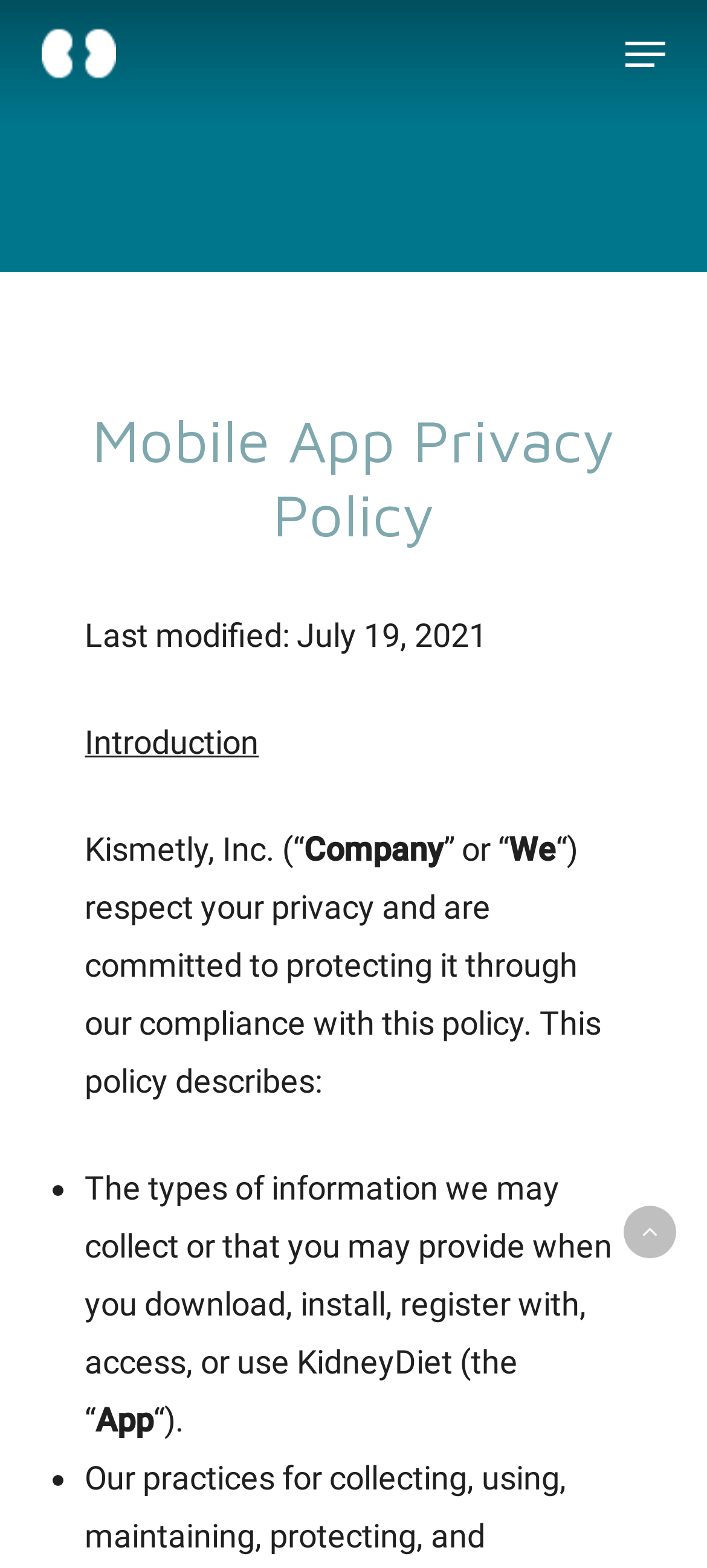Using the webpage screenshot and the element description Search, determine the bounding box coordinates. Specify the coordinates in the format (top-left x, top-left y, bottom-right x, bottom-right y) with values ranging from 0 to 1.

None